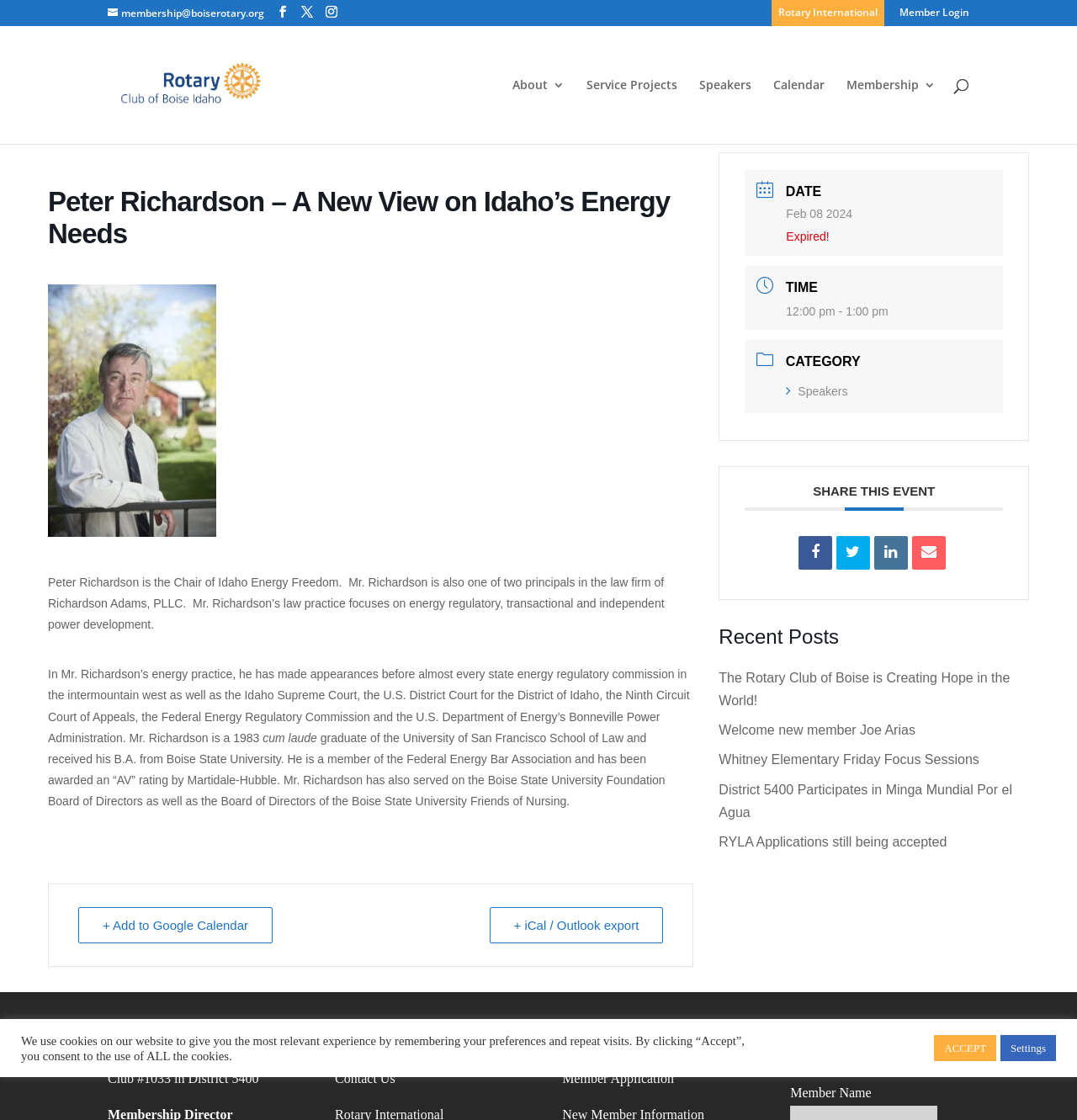Given the following UI element description: "title="Share on Facebook"", find the bounding box coordinates in the webpage screenshot.

[0.741, 0.479, 0.772, 0.509]